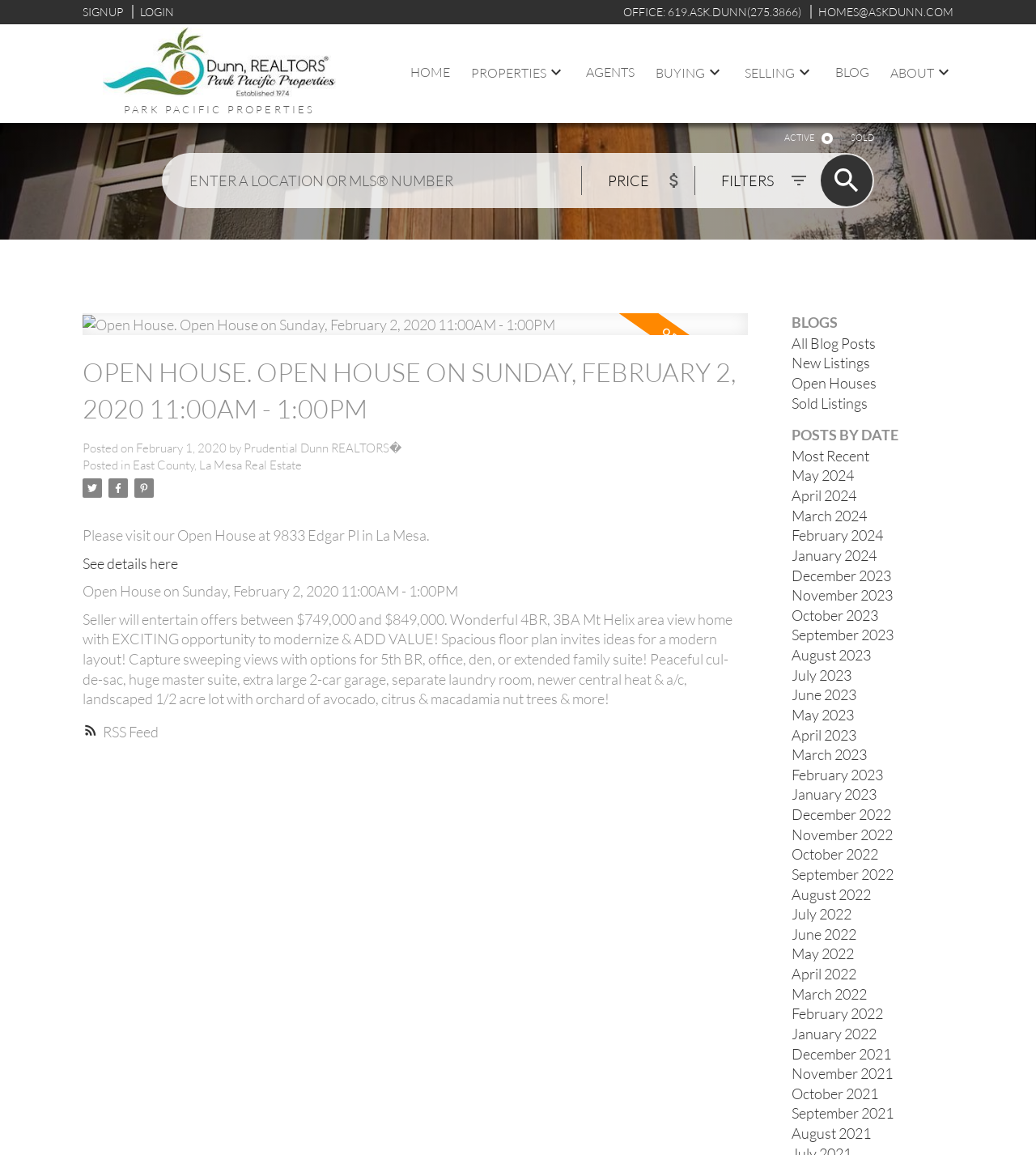Find the bounding box coordinates of the clickable element required to execute the following instruction: "Click the 'SIGNUP' link". Provide the coordinates as four float numbers between 0 and 1, i.e., [left, top, right, bottom].

[0.08, 0.004, 0.119, 0.016]